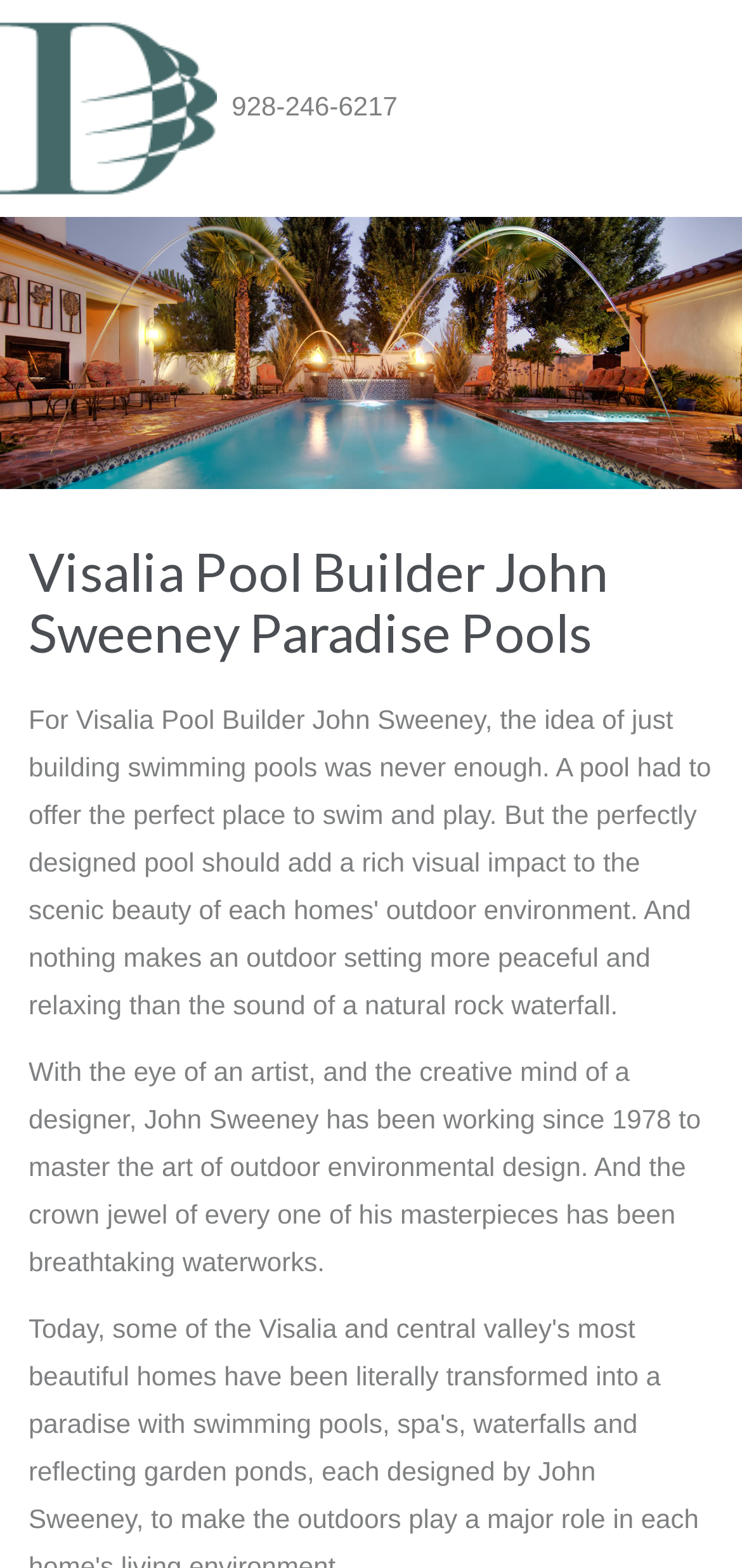Utilize the information from the image to answer the question in detail:
What is the name of the company?

The company name 'Paradise Pools' is mentioned as a link on the webpage, and it is also displayed as an image with the same text.